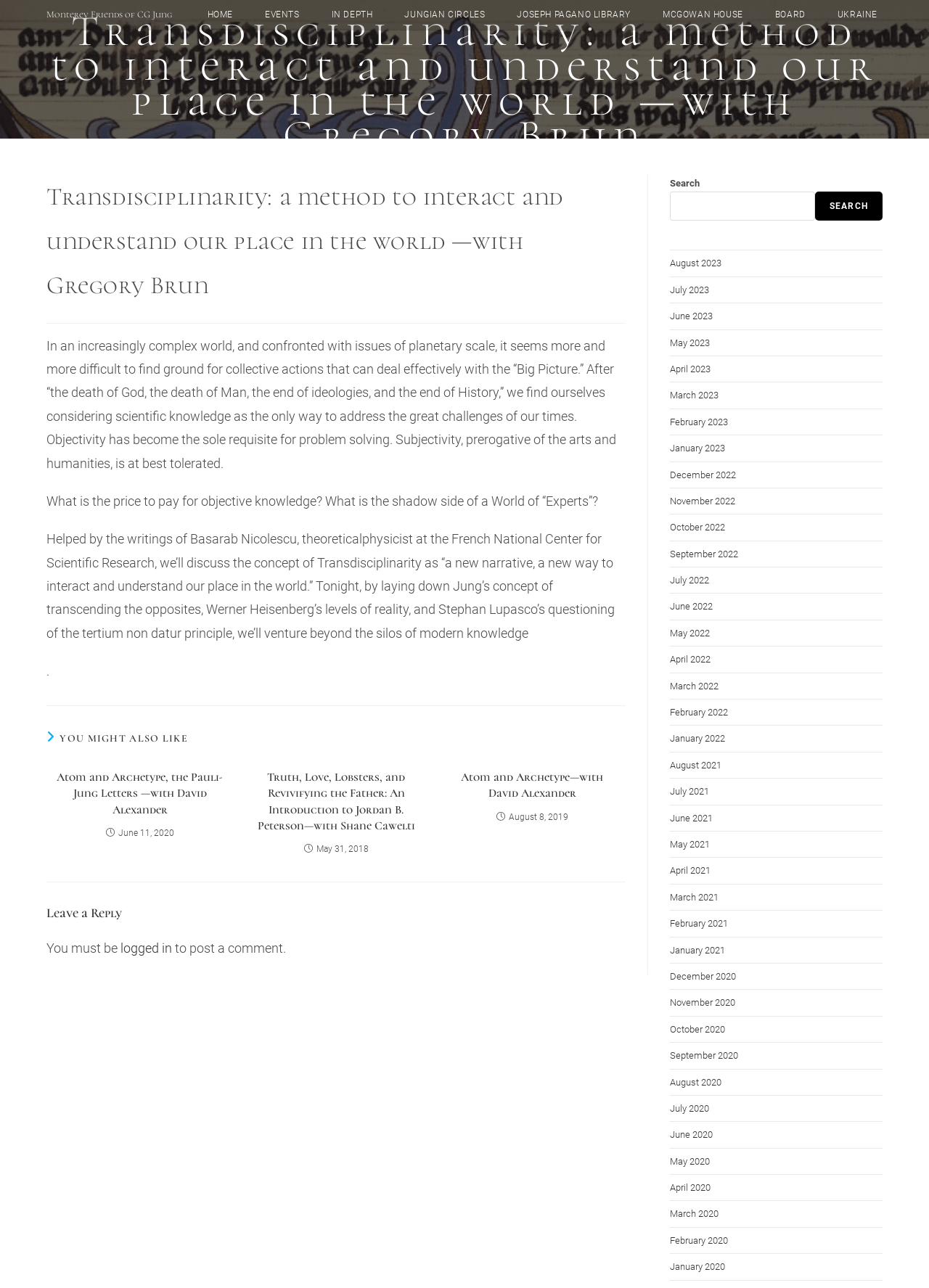Please provide a one-word or short phrase answer to the question:
What is the topic of the article?

Transdisciplinarity